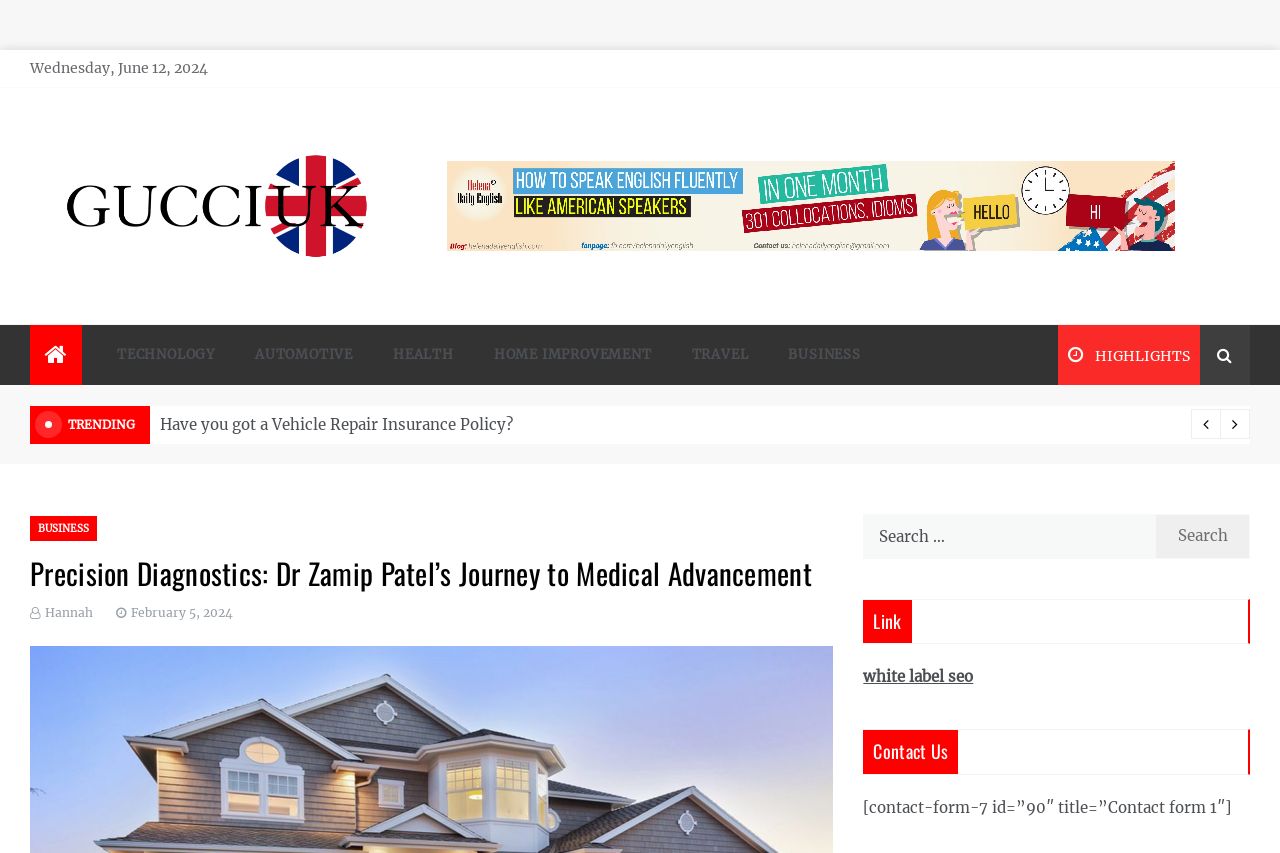Based on the element description "February 5, 2024February 5, 2024", predict the bounding box coordinates of the UI element.

[0.088, 0.709, 0.182, 0.727]